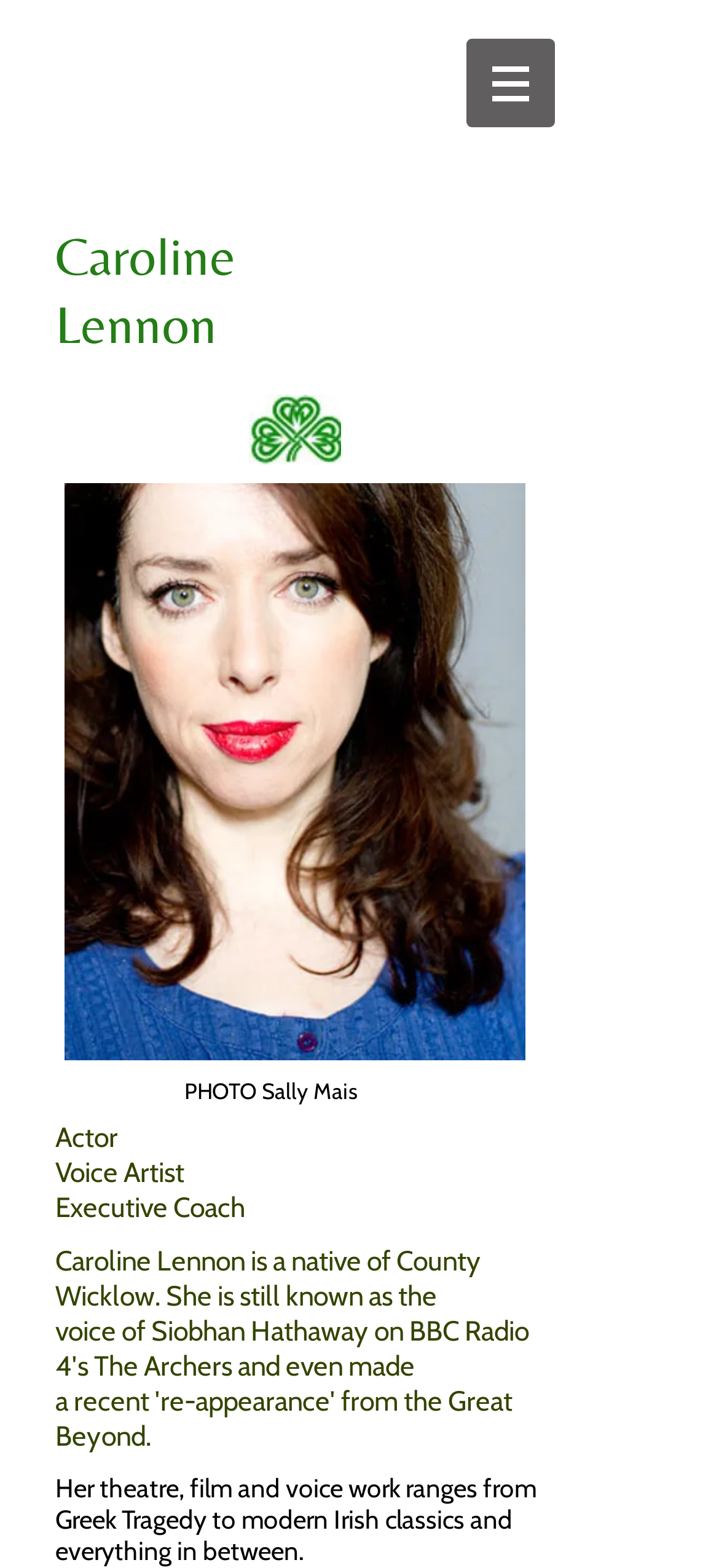What is the range of Caroline Lennon's work?
Please provide a comprehensive answer based on the information in the image.

I found the answer by reading the StaticText element that describes Caroline Lennon's work, which mentions that it ranges from Greek Tragedy to modern Irish classics and everything in between.